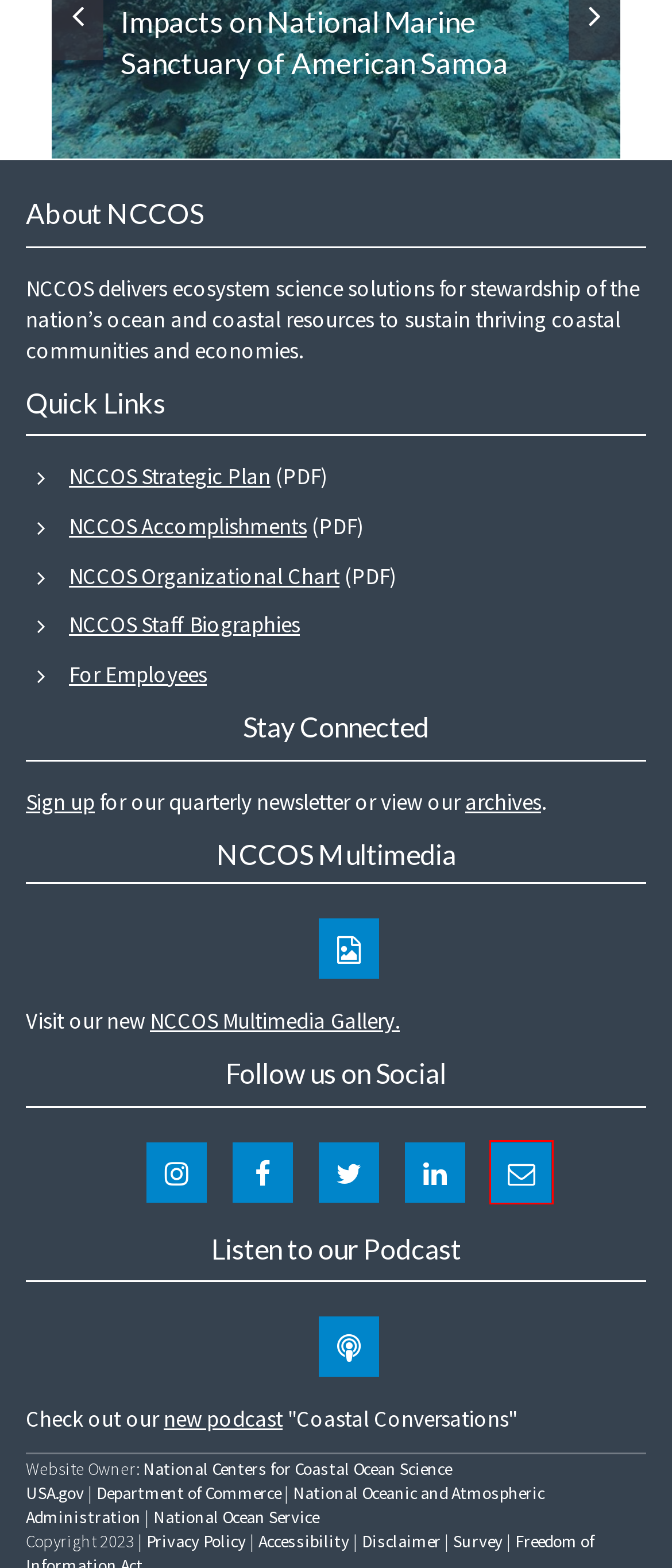You have a screenshot of a webpage with a red rectangle bounding box around an element. Identify the best matching webpage description for the new page that appears after clicking the element in the bounding box. The descriptions are:
A. NOAA's National Ocean Service
B. Making government services easier to find | USAGov
C. Newsletter Archive - NCCOS Coastal Science Website
D. U.S. Department of Commerce
E. Website Disclaimer - NCCOS Coastal Science Website
F. Accessibility - NCCOS Coastal Science Website
G. Contact - NCCOS Coastal Science Website
H. Staff - NCCOS Coastal Science Website

G